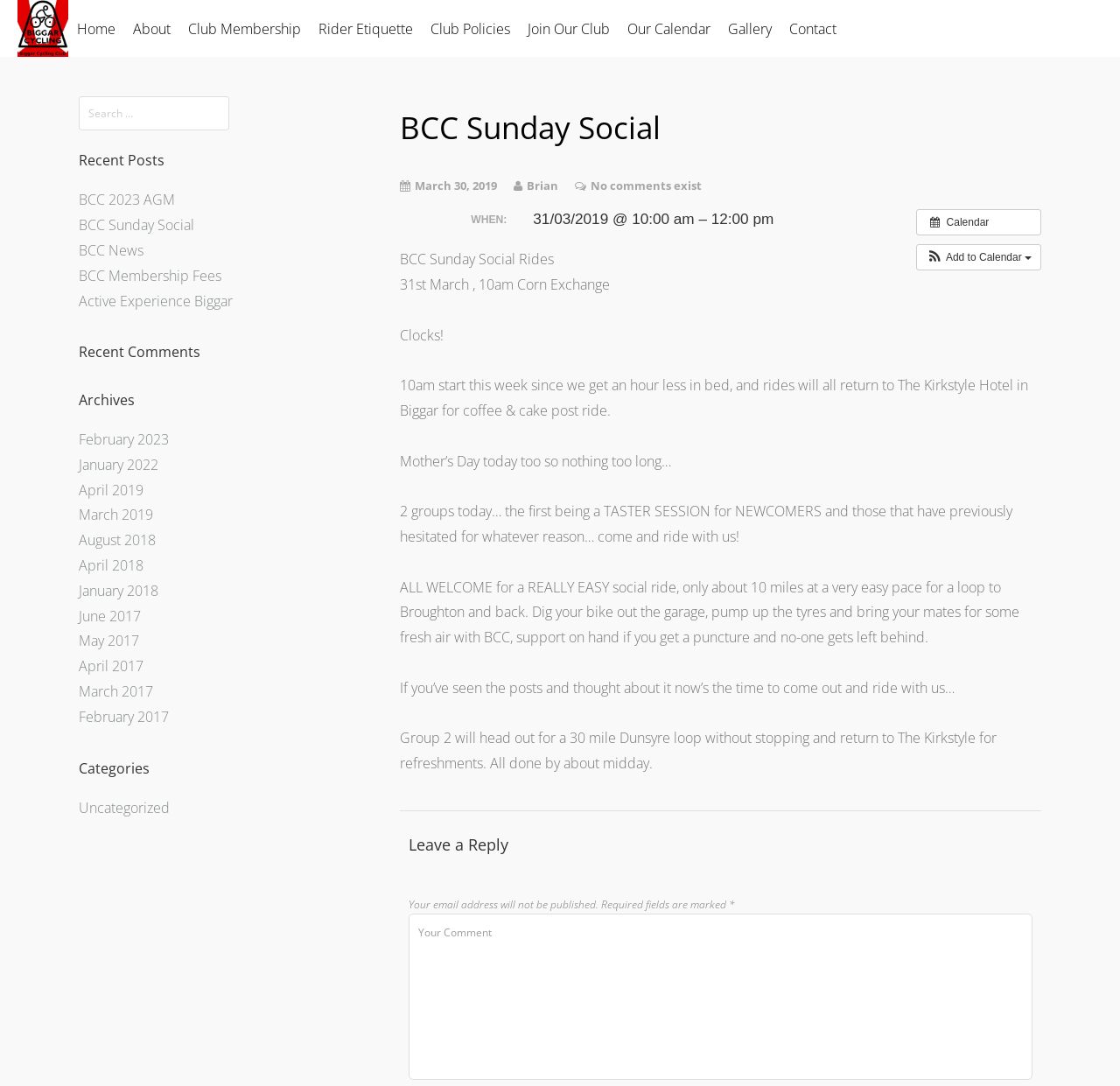Find the bounding box of the element with the following description: "Add to Calendar". The coordinates must be four float numbers between 0 and 1, formatted as [left, top, right, bottom].

[0.819, 0.226, 0.929, 0.248]